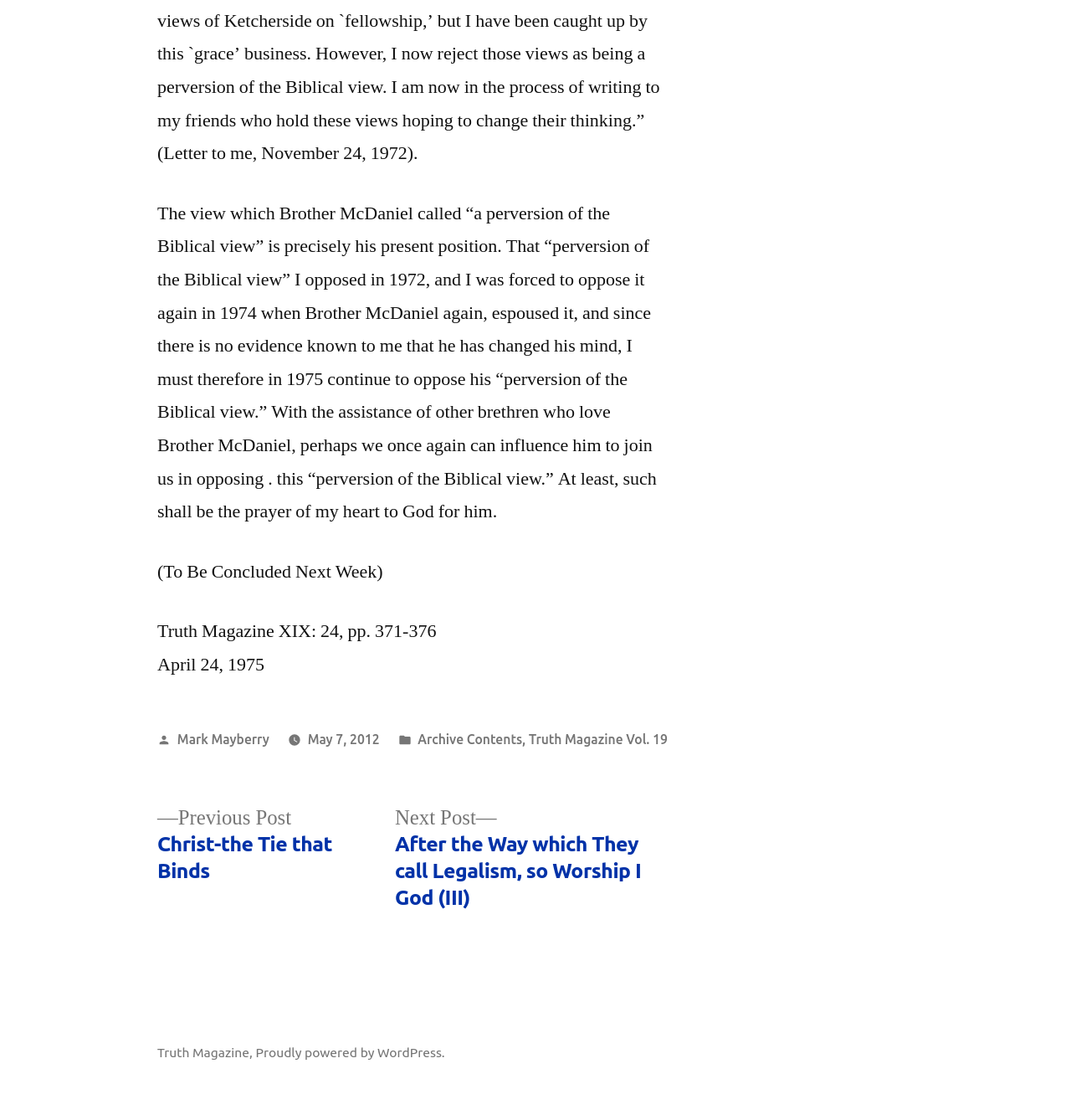Pinpoint the bounding box coordinates of the area that should be clicked to complete the following instruction: "Contact us". The coordinates must be given as four float numbers between 0 and 1, i.e., [left, top, right, bottom].

None